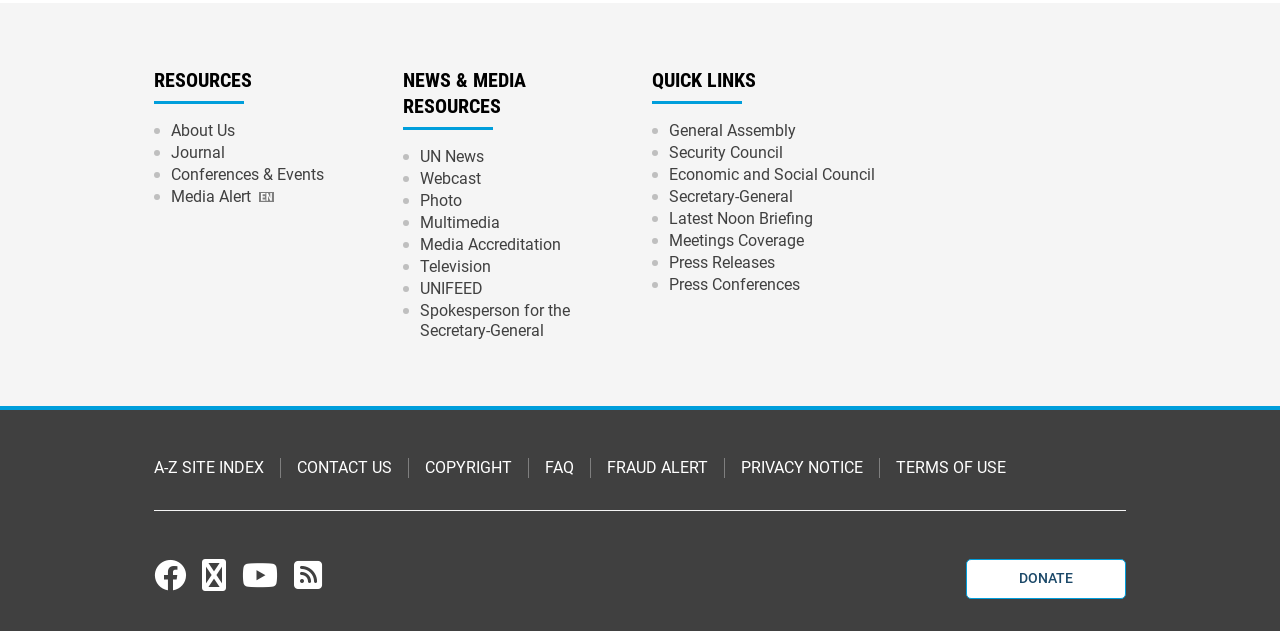Is there a 'DONATE' link on the webpage?
Look at the image and provide a detailed response to the question.

Yes, there is a 'DONATE' link on the webpage, which is located at the bottom right corner of the webpage and has a bounding box coordinate of [0.755, 0.886, 0.88, 0.948].